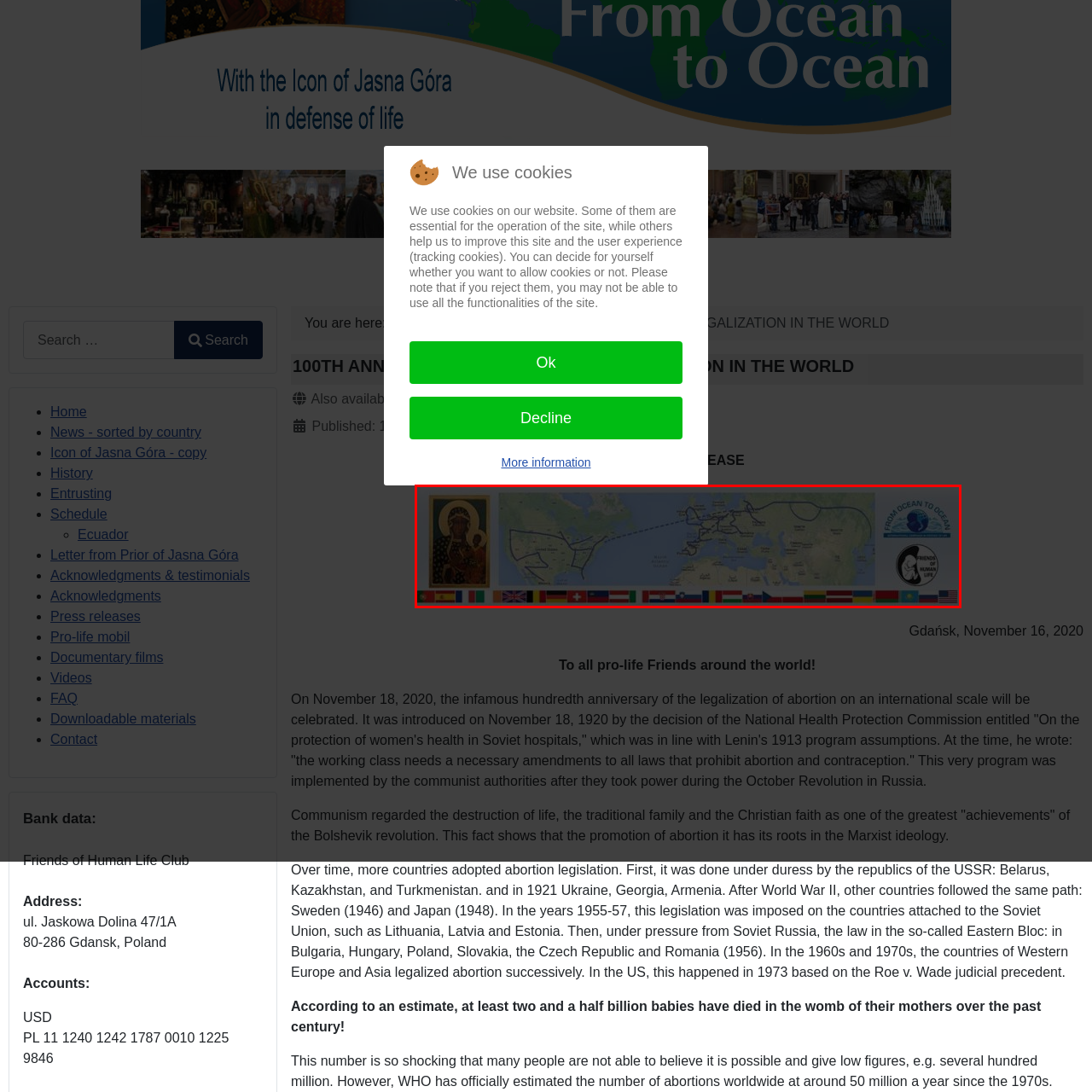What is the significance of the religious icon?
Please review the image inside the red bounding box and answer using a single word or phrase.

Cultural or spiritual significance